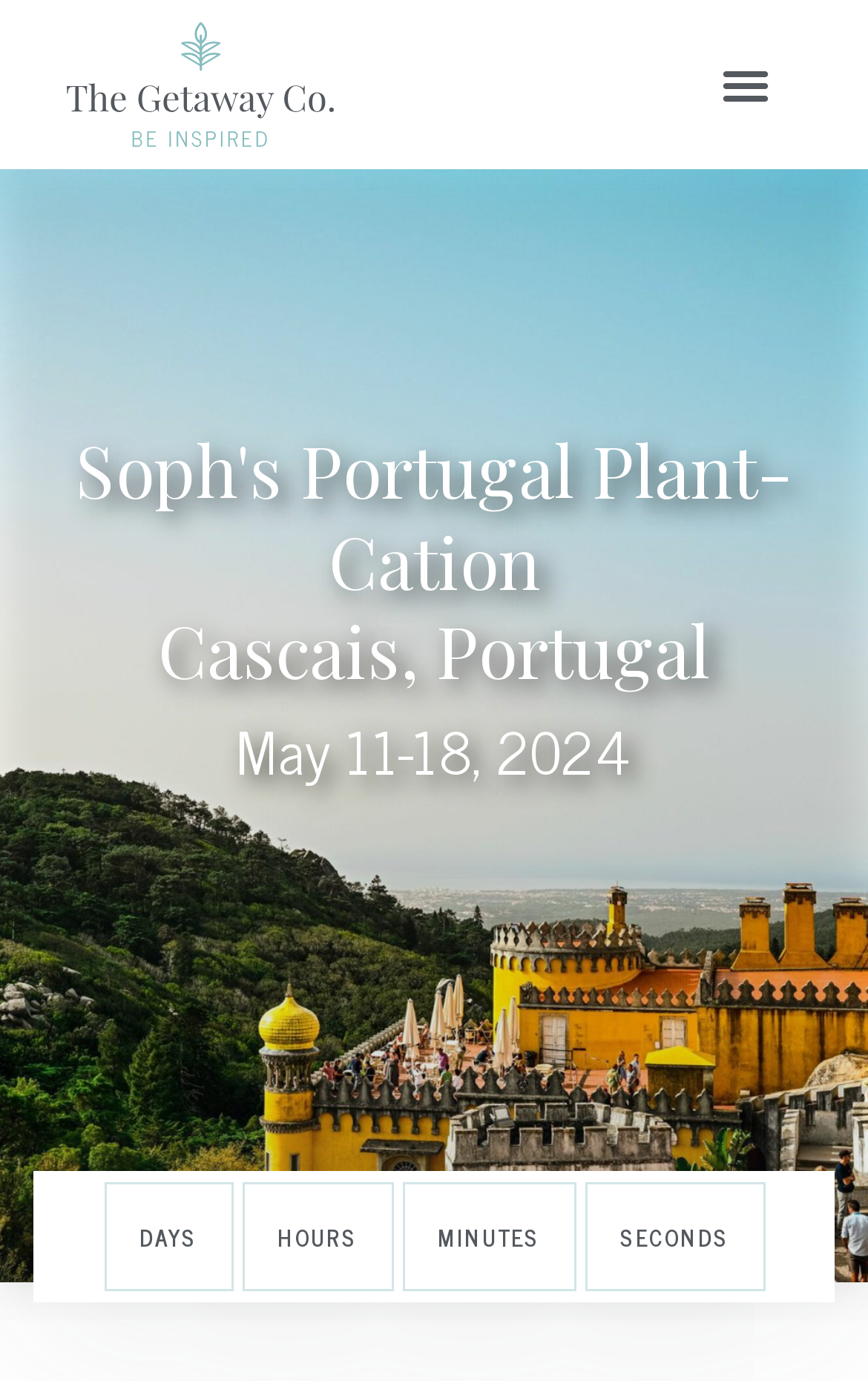What are the units of time displayed on the webpage?
Refer to the image and answer the question using a single word or phrase.

DAYS, HOURS, MINUTES, SECONDS